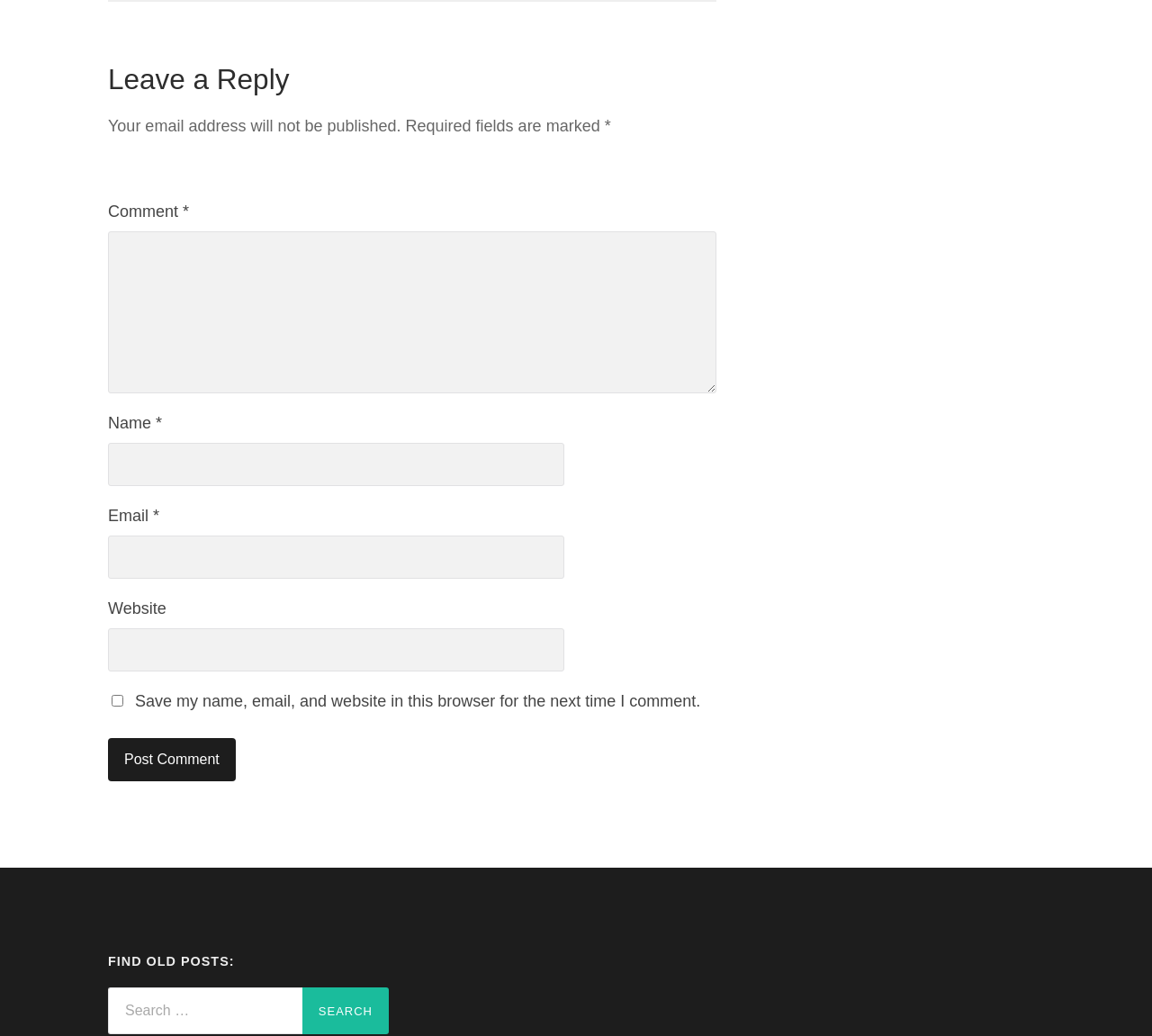Give a short answer using one word or phrase for the question:
What is the function of the button below the search box?

Search